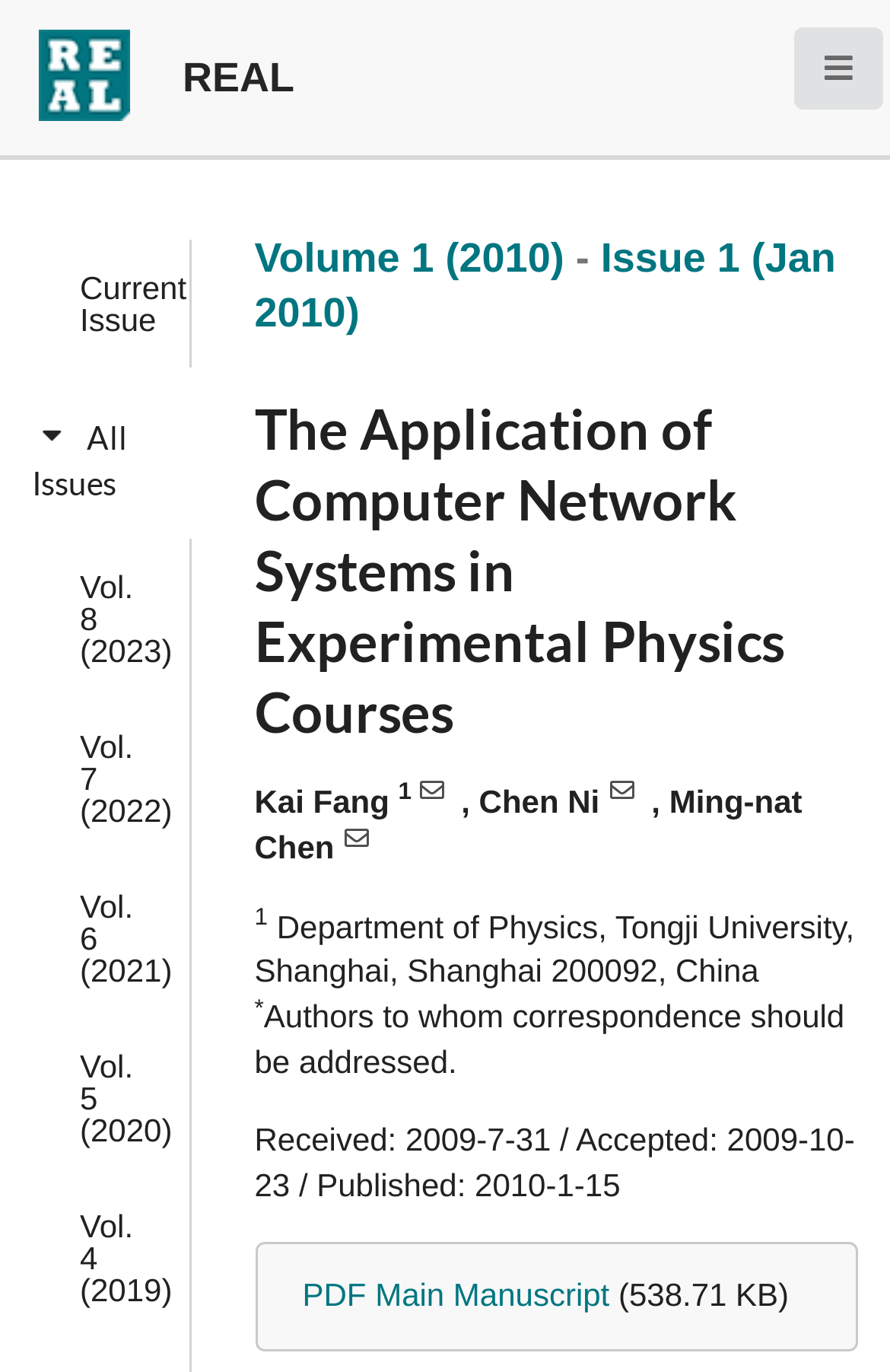Using the given description, provide the bounding box coordinates formatted as (top-left x, top-left y, bottom-right x, bottom-right y), with all values being floating point numbers between 0 and 1. Description: Vol. 6 (2021)

[0.036, 0.626, 0.212, 0.742]